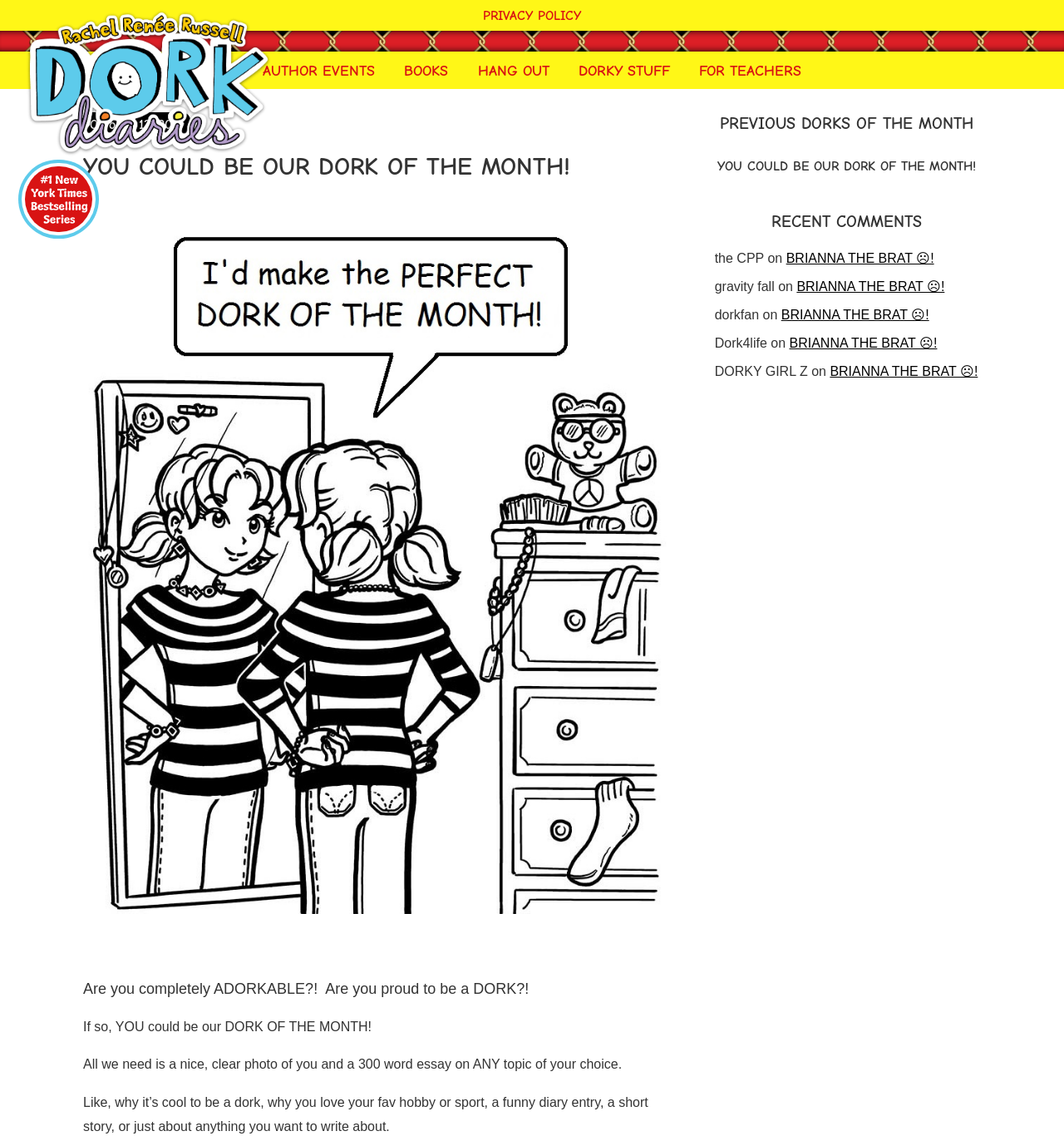Find the bounding box coordinates for the HTML element specified by: "Books".

[0.368, 0.045, 0.433, 0.078]